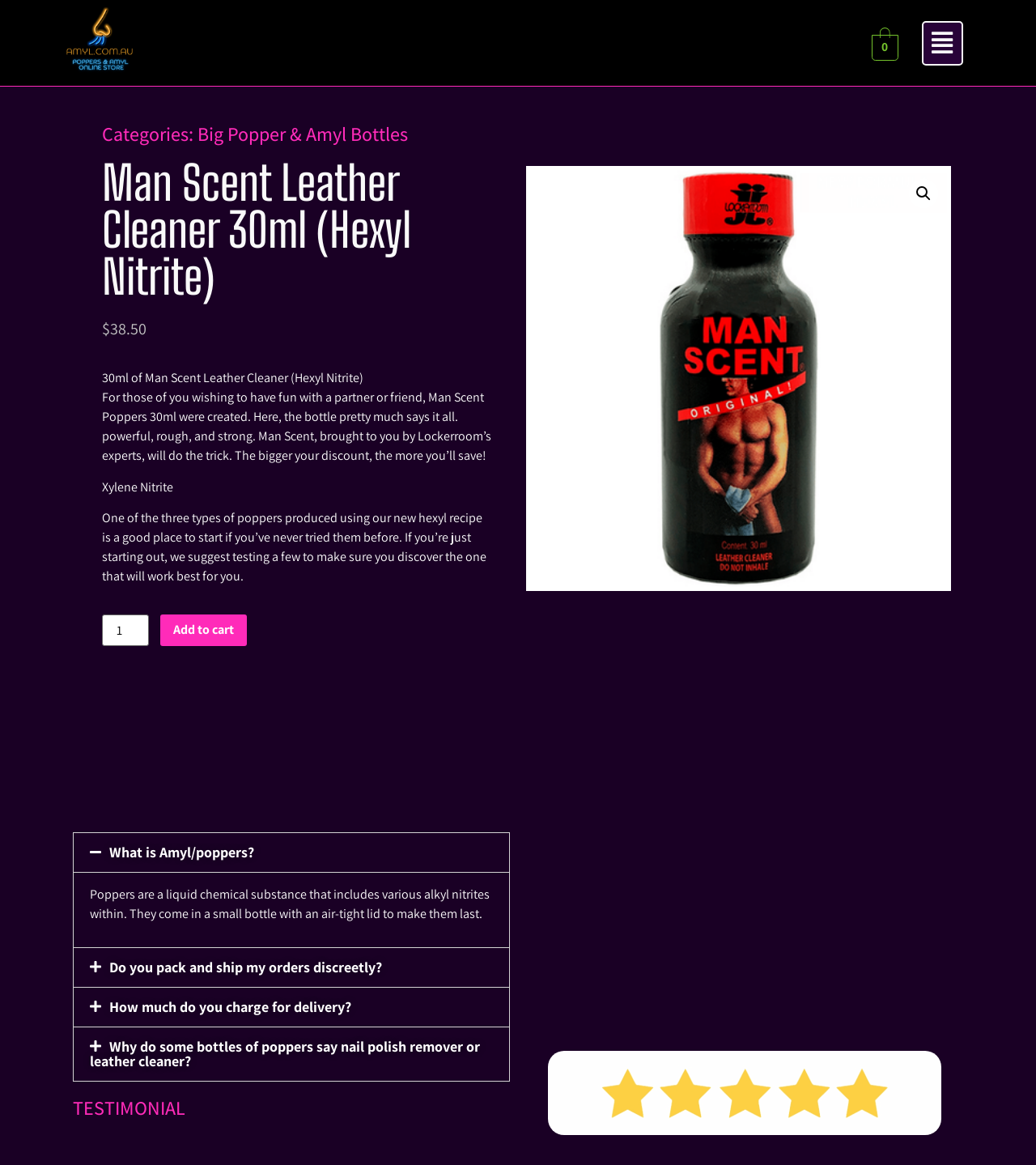Specify the bounding box coordinates of the element's region that should be clicked to achieve the following instruction: "View next message". The bounding box coordinates consist of four float numbers between 0 and 1, in the format [left, top, right, bottom].

None